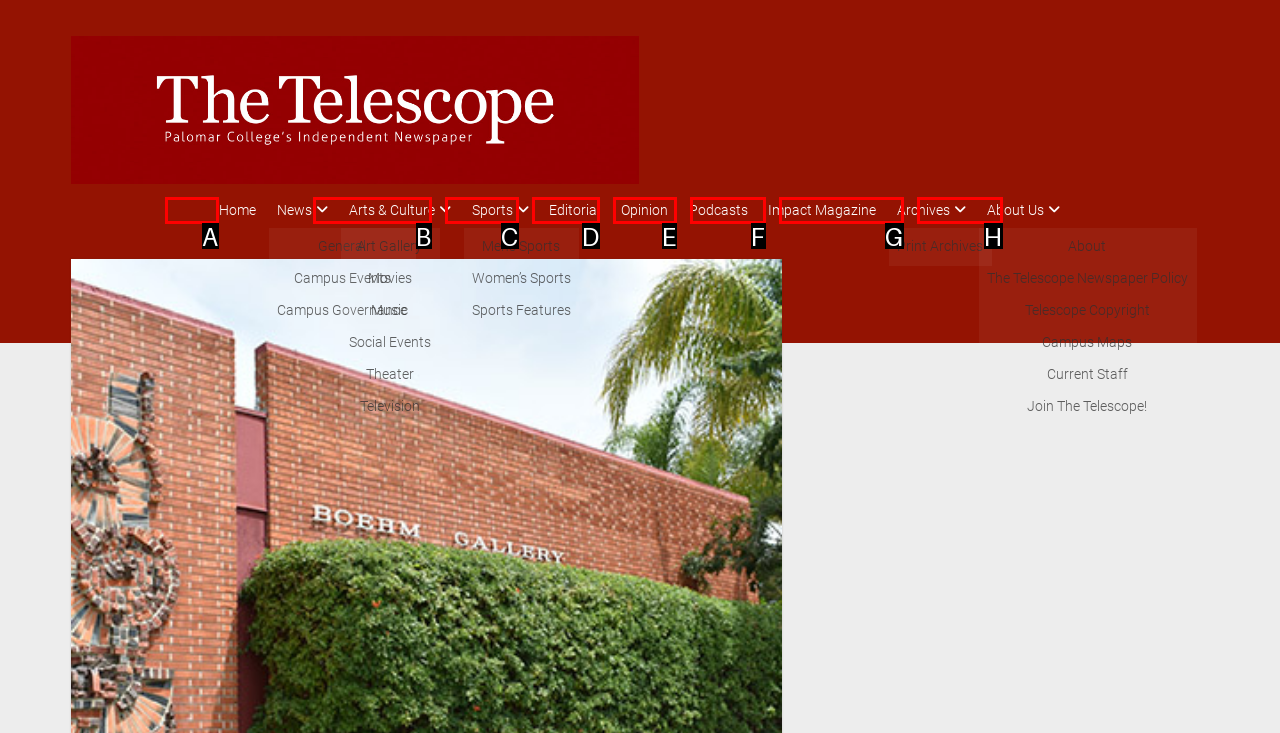Using the provided description: Arts & Culture, select the HTML element that corresponds to it. Indicate your choice with the option's letter.

B